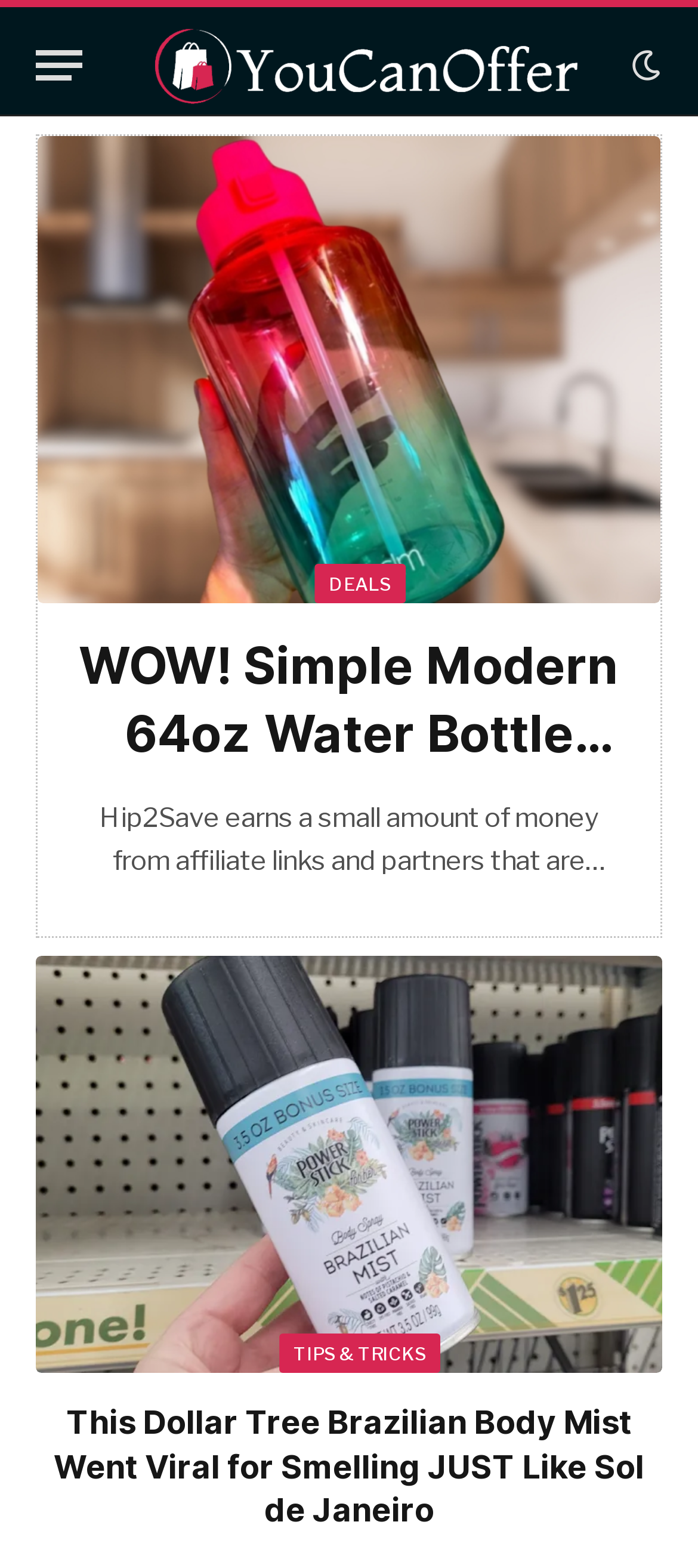What is the price of the Simple Modern 64oz Water Bottle?
Answer the question with a detailed and thorough explanation.

The price of the Simple Modern 64oz Water Bottle can be determined by looking at the link element with the text 'WOW! Simple Modern 64oz Water Bottle JUST $5.62 on Walmart.com (Reg. $16)' which is a child element of the second article element.